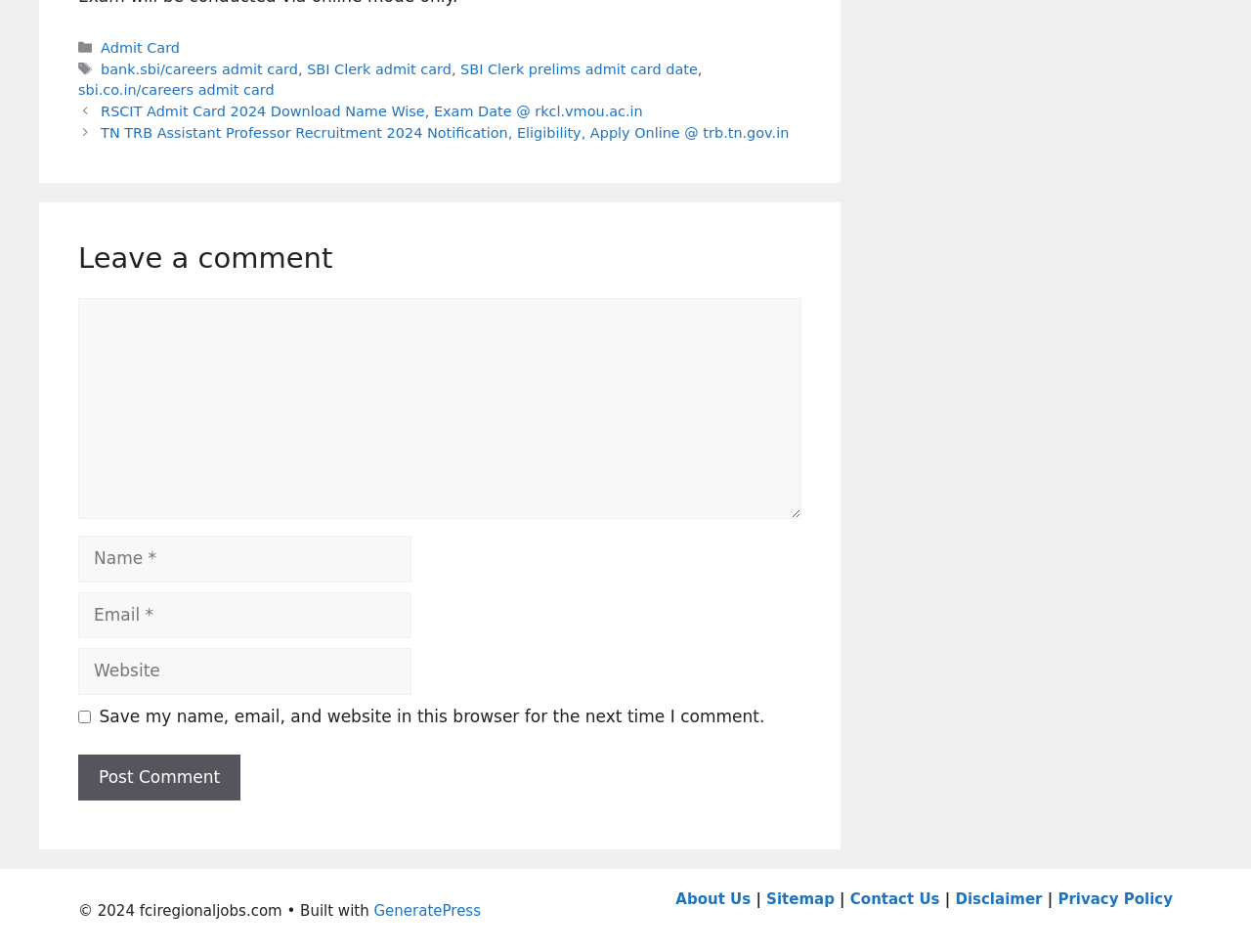Please determine the bounding box coordinates for the element that should be clicked to follow these instructions: "Click on the 'SBI Clerk admit card' link".

[0.245, 0.064, 0.361, 0.081]